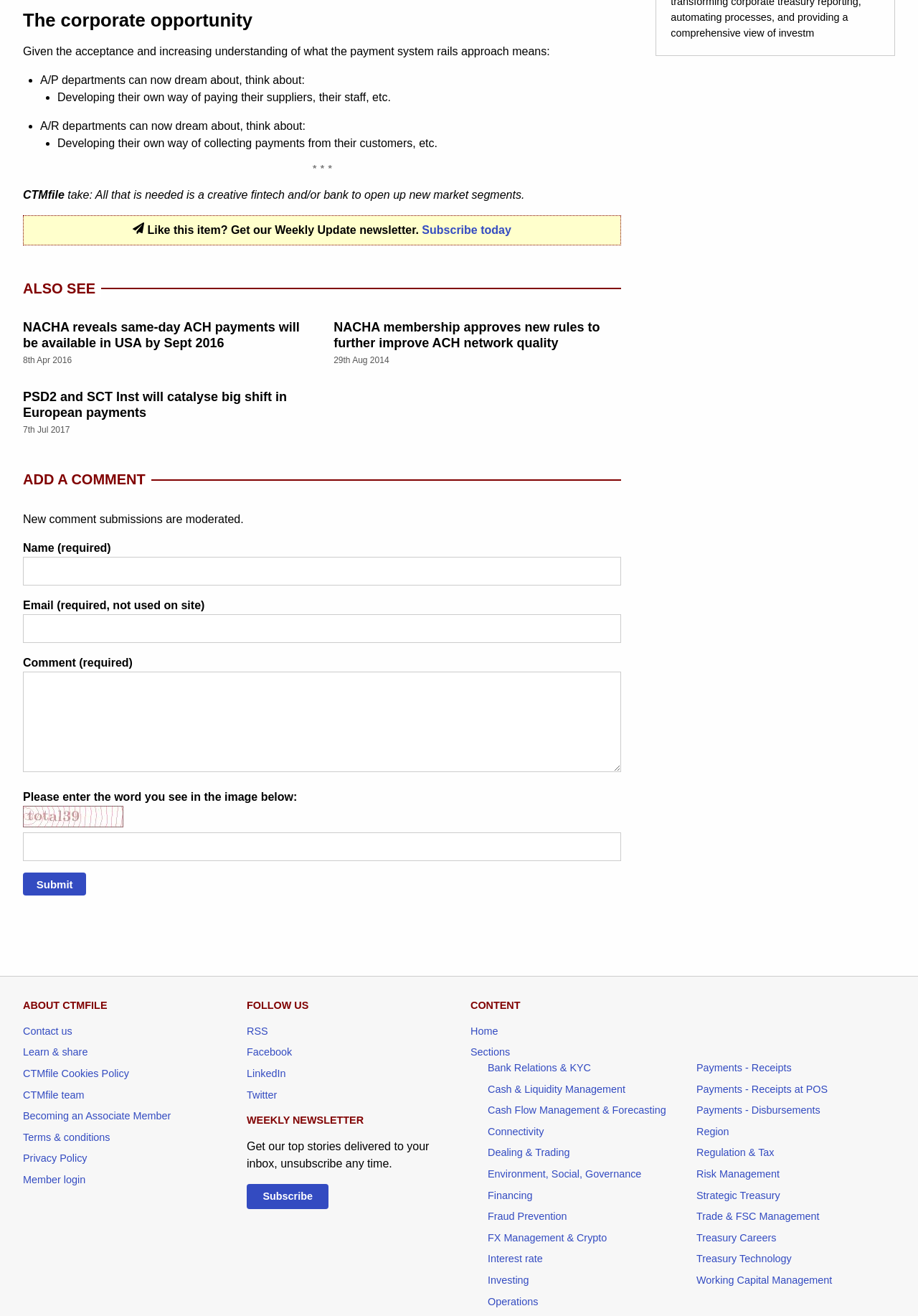Please find the bounding box coordinates of the element that must be clicked to perform the given instruction: "Contact us". The coordinates should be four float numbers from 0 to 1, i.e., [left, top, right, bottom].

[0.025, 0.779, 0.079, 0.788]